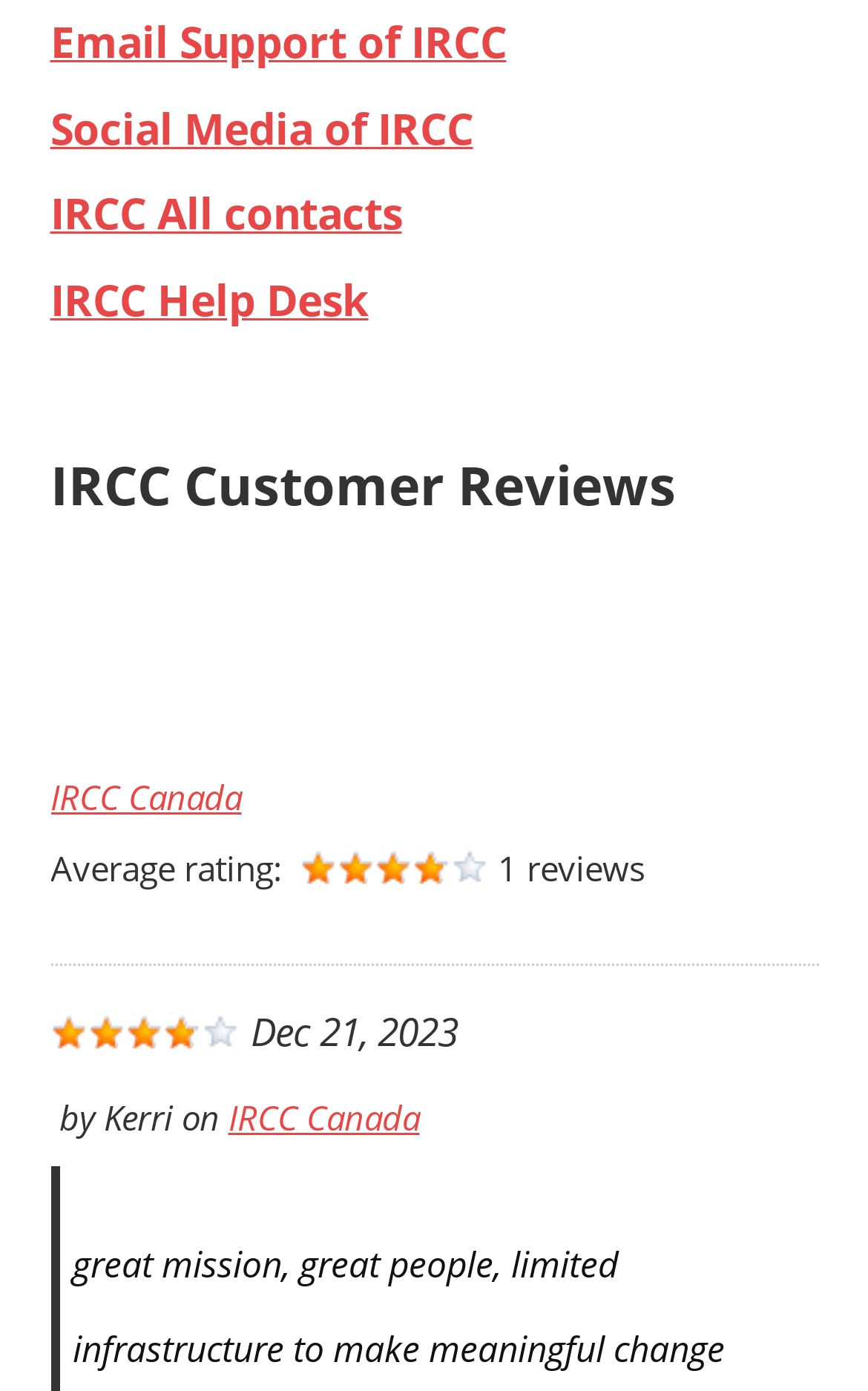Answer this question in one word or a short phrase: What is the average rating of IRCC?

Not provided